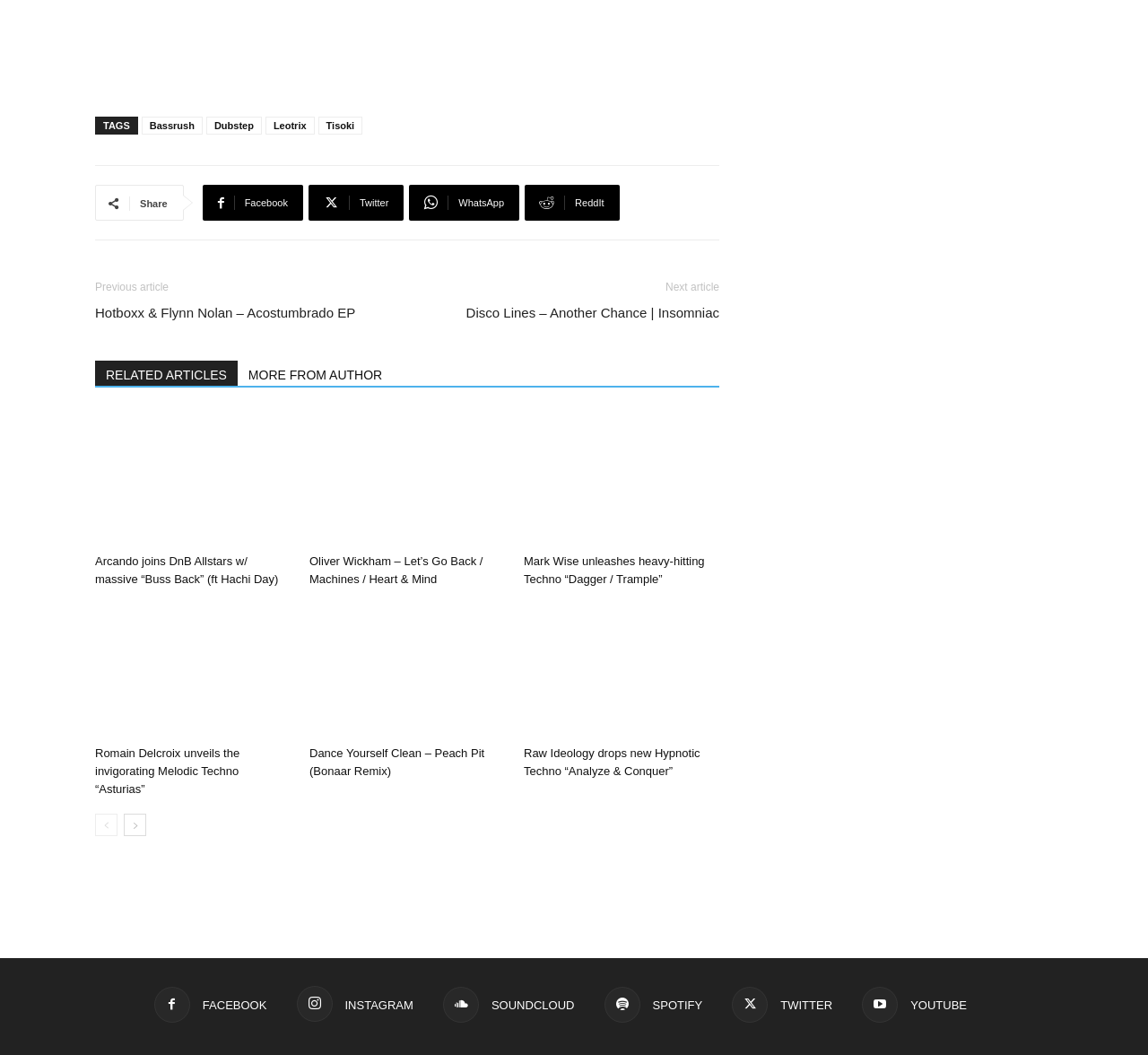Find and provide the bounding box coordinates for the UI element described here: "Twitter". The coordinates should be given as four float numbers between 0 and 1: [left, top, right, bottom].

[0.638, 0.936, 0.725, 0.97]